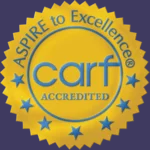What is the significance of the acronym 'carf'?
Refer to the image and give a detailed response to the question.

The acronym 'carf' is presented in a bold, stylized font, which suggests that it is important and significant, and the caption explicitly states that it underscores its significance.